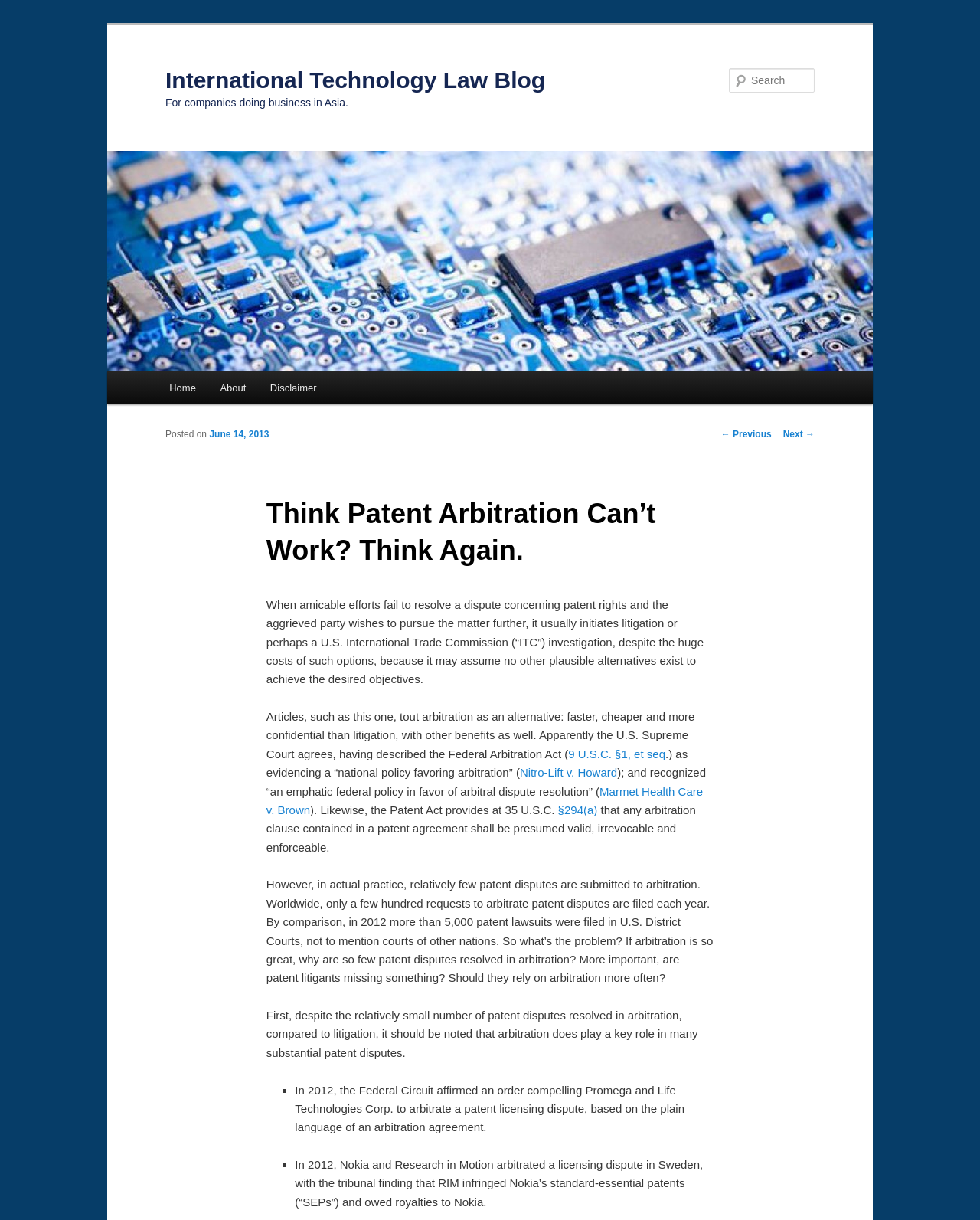Locate the bounding box coordinates of the region to be clicked to comply with the following instruction: "Visit the about page". The coordinates must be four float numbers between 0 and 1, in the form [left, top, right, bottom].

[0.212, 0.304, 0.263, 0.332]